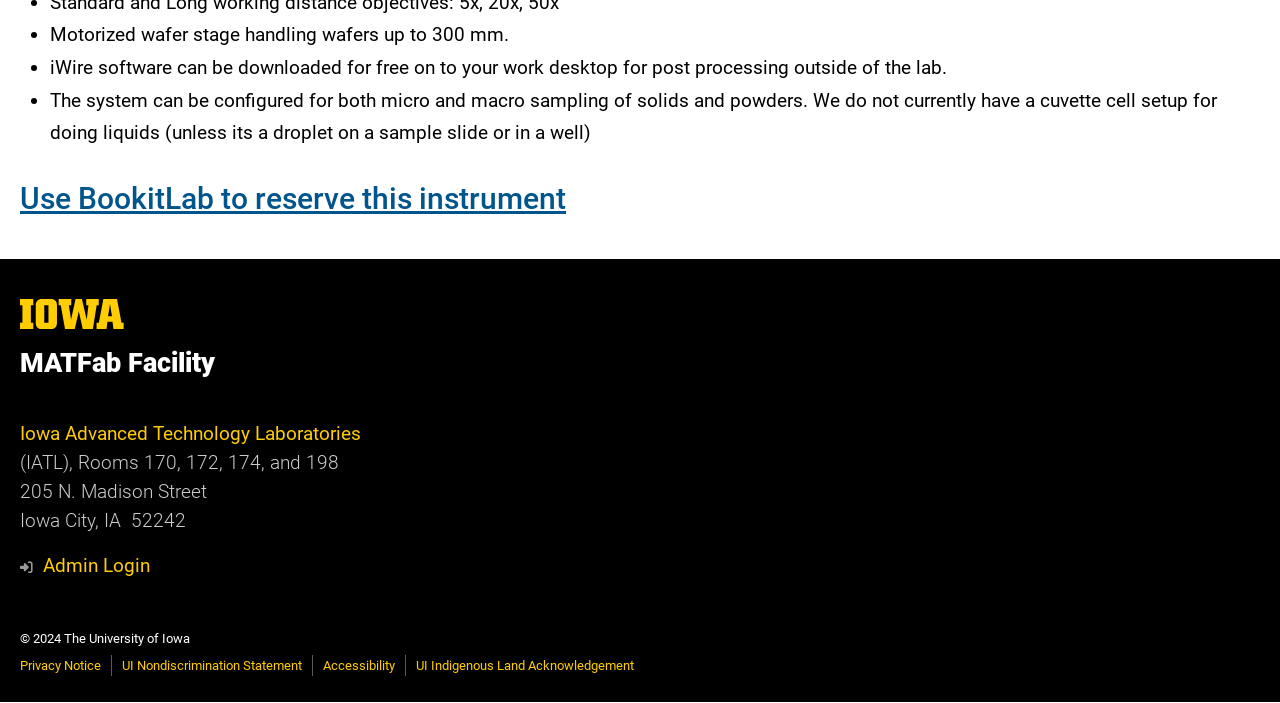What is the name of the facility where the instrument is located?
Refer to the image and provide a concise answer in one word or phrase.

MATFab Facility